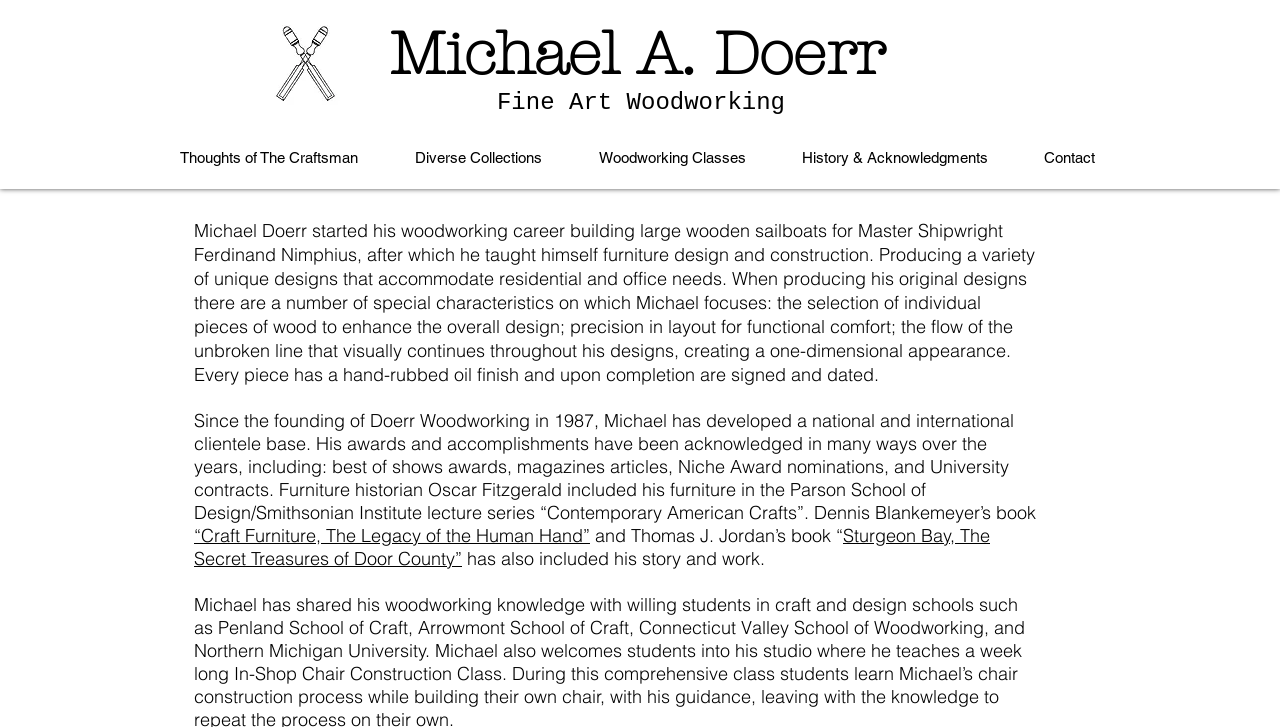Determine the bounding box of the UI element mentioned here: "Contact". The coordinates must be in the format [left, top, right, bottom] with values ranging from 0 to 1.

[0.794, 0.179, 0.877, 0.254]